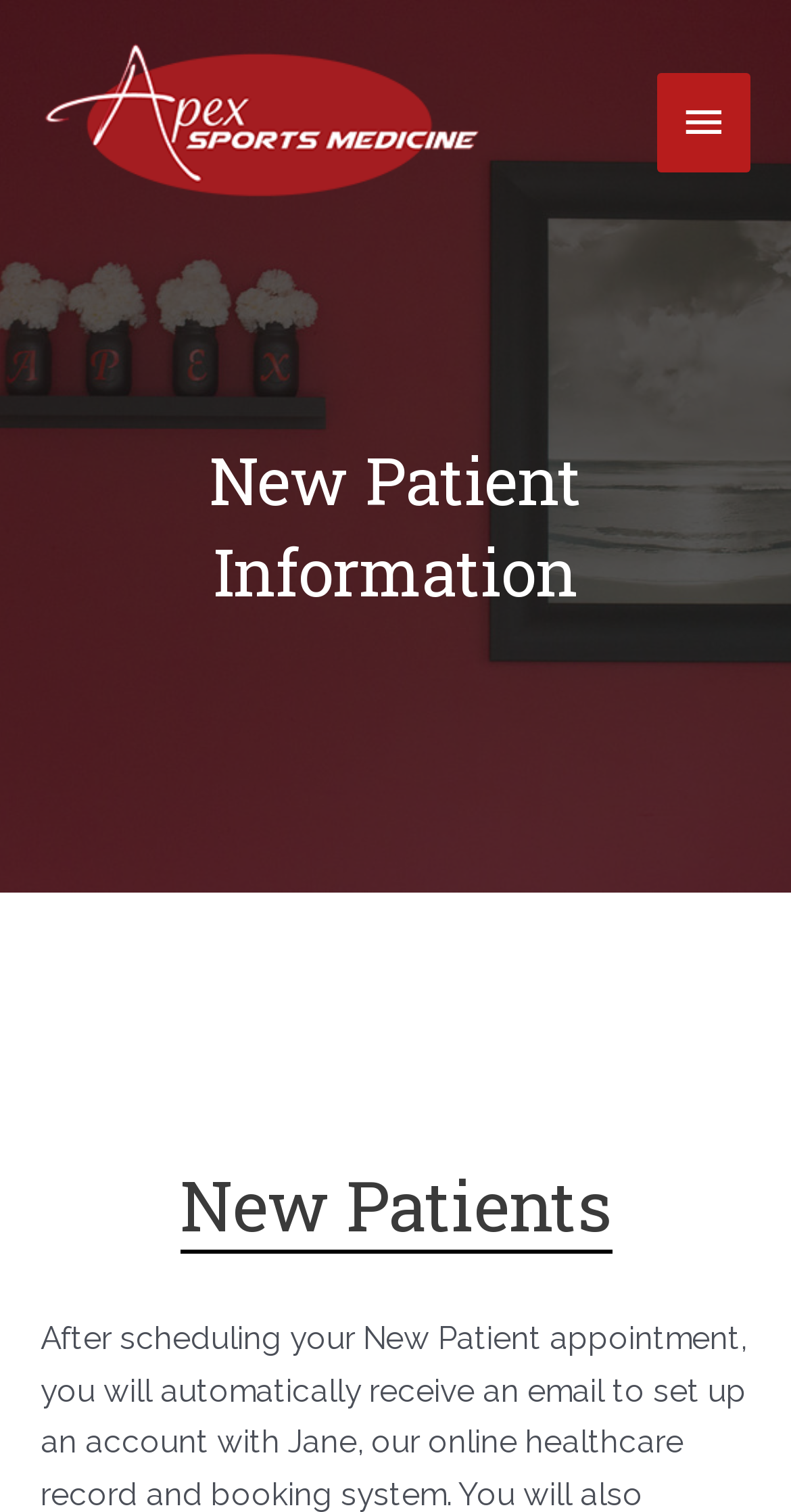From the screenshot, find the bounding box of the UI element matching this description: "alt="Apex Sports Medicine Logo"". Supply the bounding box coordinates in the form [left, top, right, bottom], each a float between 0 and 1.

[0.051, 0.067, 0.615, 0.092]